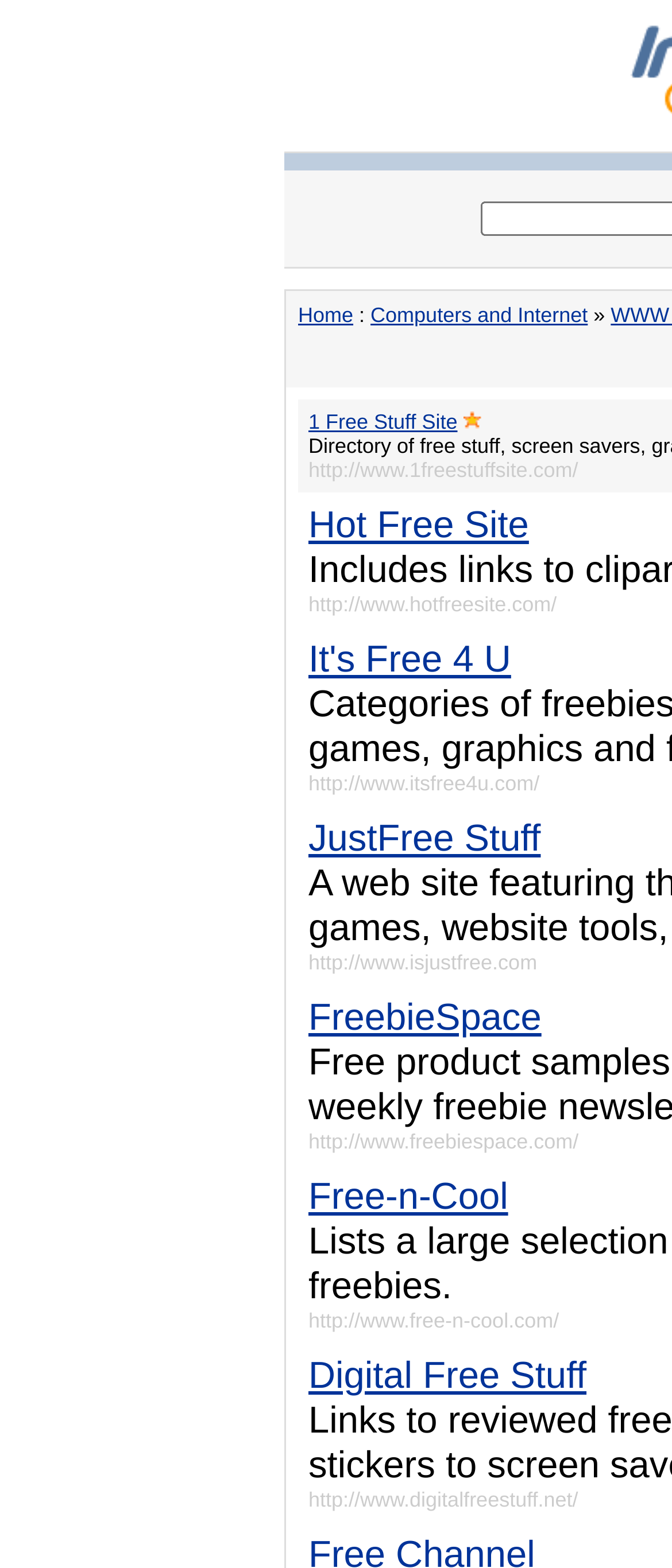Please identify the bounding box coordinates of the clickable area that will allow you to execute the instruction: "check out Hot Free Site".

[0.459, 0.321, 0.787, 0.348]